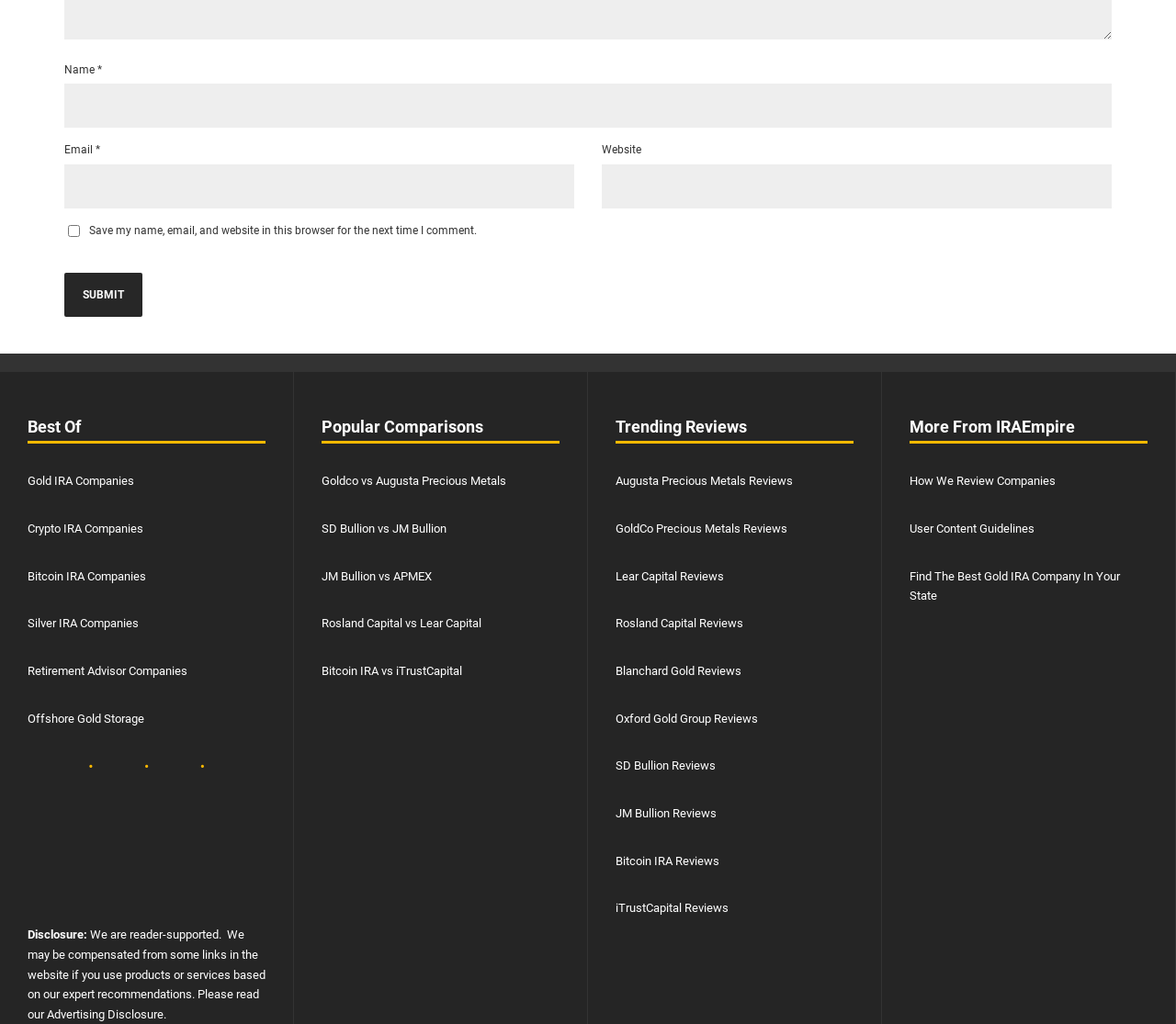Pinpoint the bounding box coordinates of the clickable element to carry out the following instruction: "Visit Gold IRA Companies."

[0.023, 0.463, 0.114, 0.477]